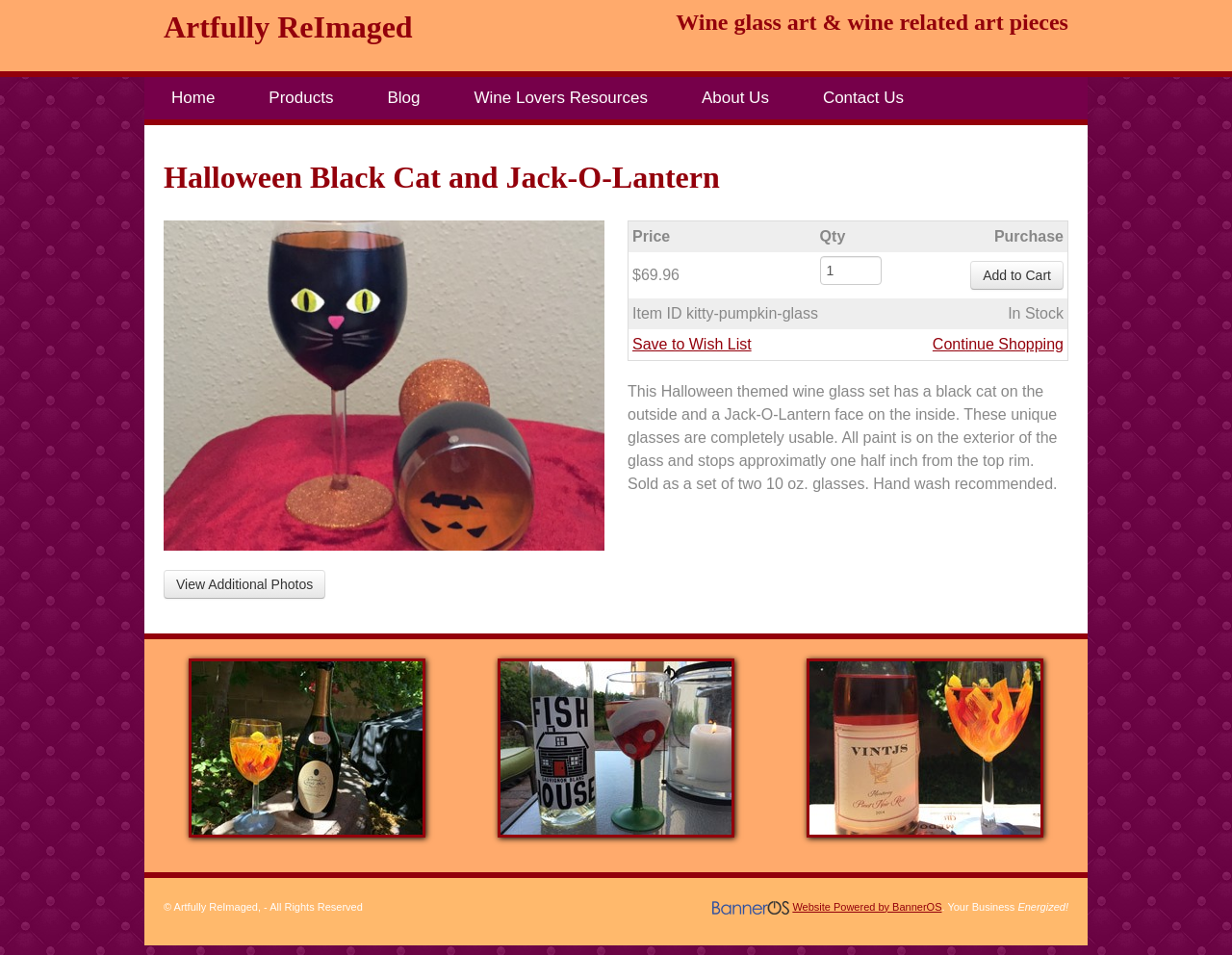Please extract the webpage's main title and generate its text content.

Halloween Black Cat and Jack-O-Lantern